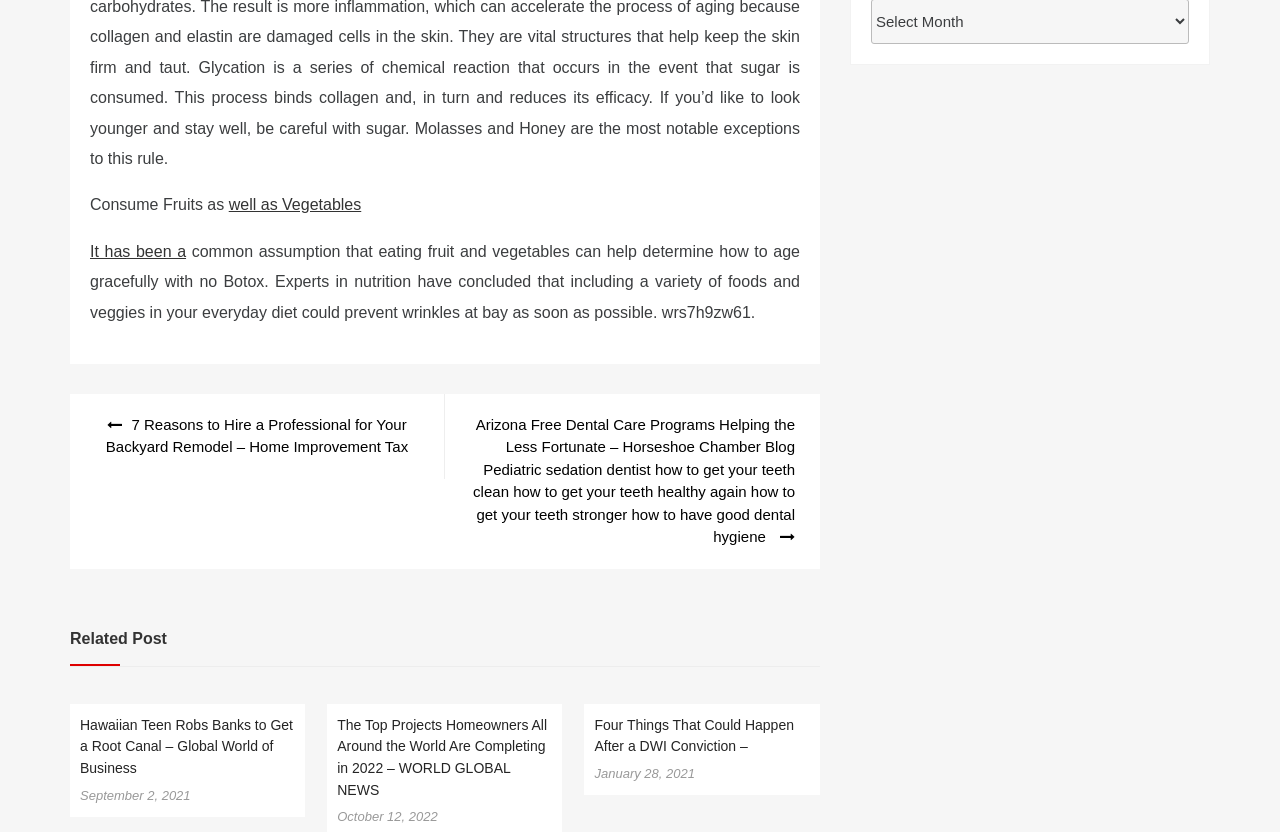How many related posts are listed?
Based on the visual, give a brief answer using one word or a short phrase.

4